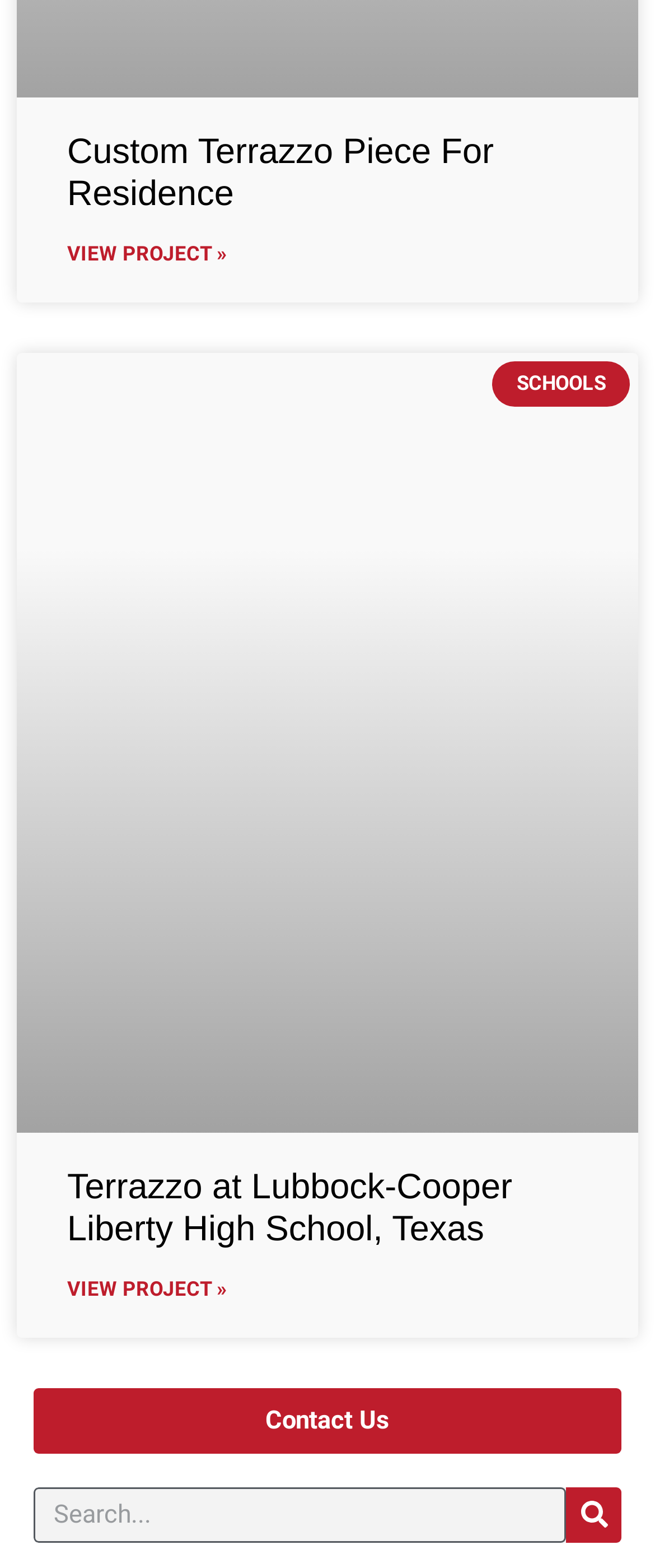Please identify the bounding box coordinates of the element that needs to be clicked to perform the following instruction: "Contact Us".

[0.051, 0.885, 0.949, 0.927]